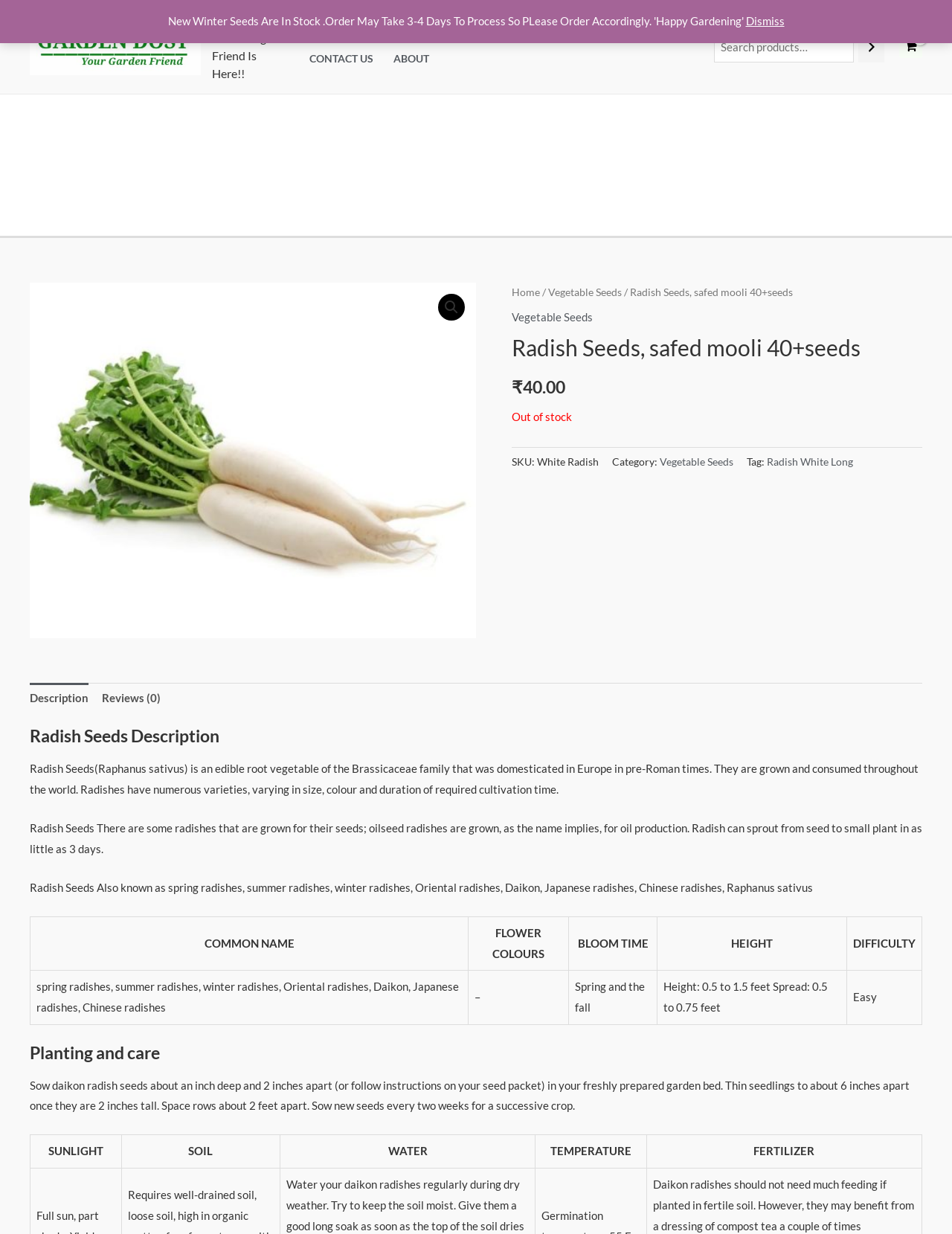What is the price of Radish Seeds?
Offer a detailed and full explanation in response to the question.

The price of Radish Seeds can be found in the product information section, where it is listed as '₹ 40.00'.